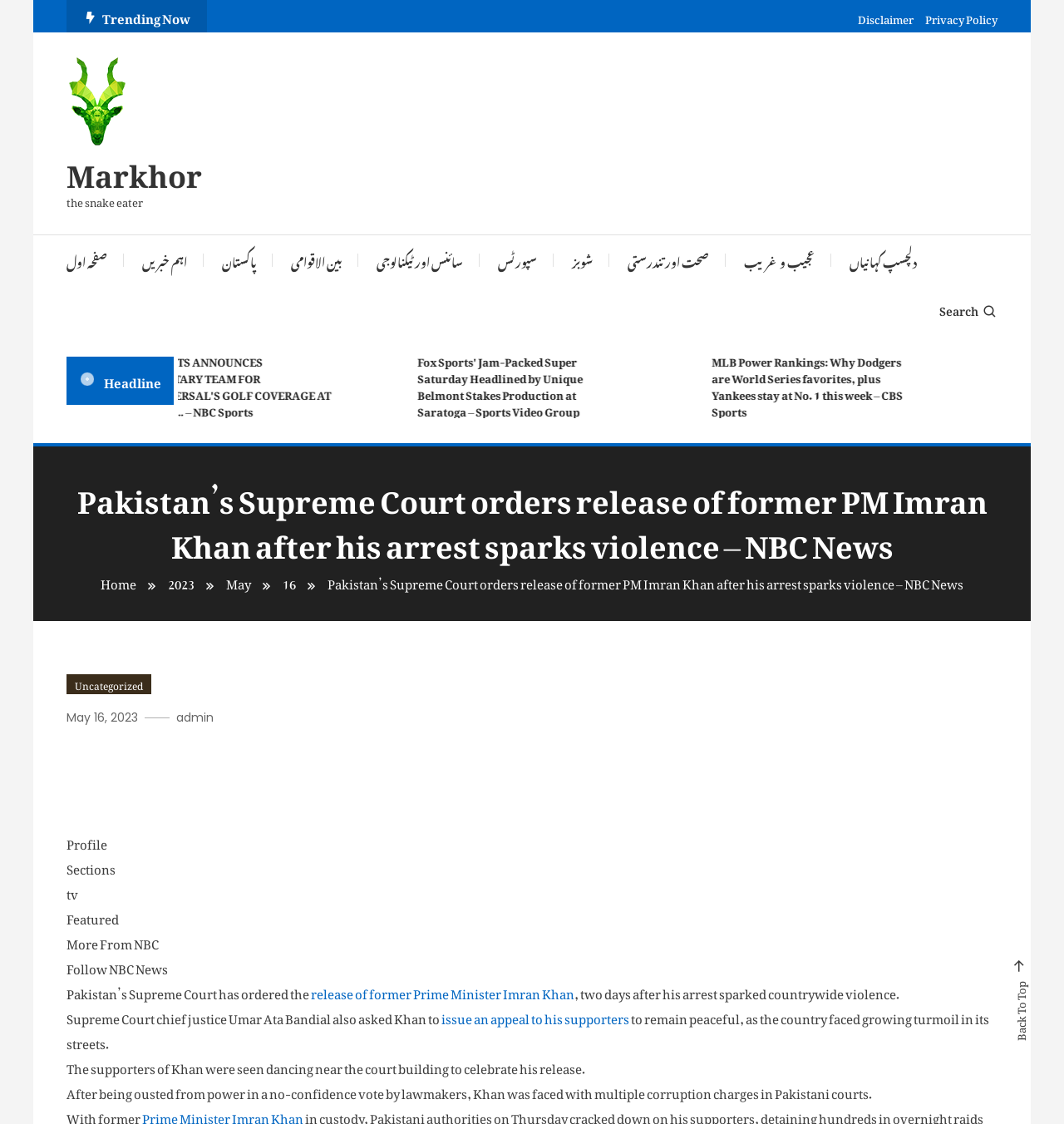Give a detailed account of the webpage.

This webpage appears to be a news article from NBC News, specifically about Pakistan's Supreme Court ordering the release of former Prime Minister Imran Khan after his arrest sparked violence. 

At the top of the page, there is a navigation menu with links to various sections, including "Trending Now", "Disclaimer", "Privacy Policy", and a logo of Markhor, which is likely the news organization's logo. Below this, there are several links to different news categories, such as "Pakistan", "International", "Science and Technology", "Sports", and "Entertainment".

The main headline of the article is prominently displayed, with a breadcrumb navigation menu below it, showing the path "Home > 2023 > May > 16". 

The article itself is divided into several sections, with headings and paragraphs of text. The text describes the situation in Pakistan, including the arrest of Imran Khan and the subsequent violence, as well as the Supreme Court's decision to release him. There are also links to related articles and tags, such as "Uncategorized" and "May 16, 2023".

On the right side of the page, there are several static text elements, including "Profile", "Sections", "tv", "Featured", "More From NBC", and "Follow NBC News". 

At the bottom of the page, there is a "Back To Top" link.